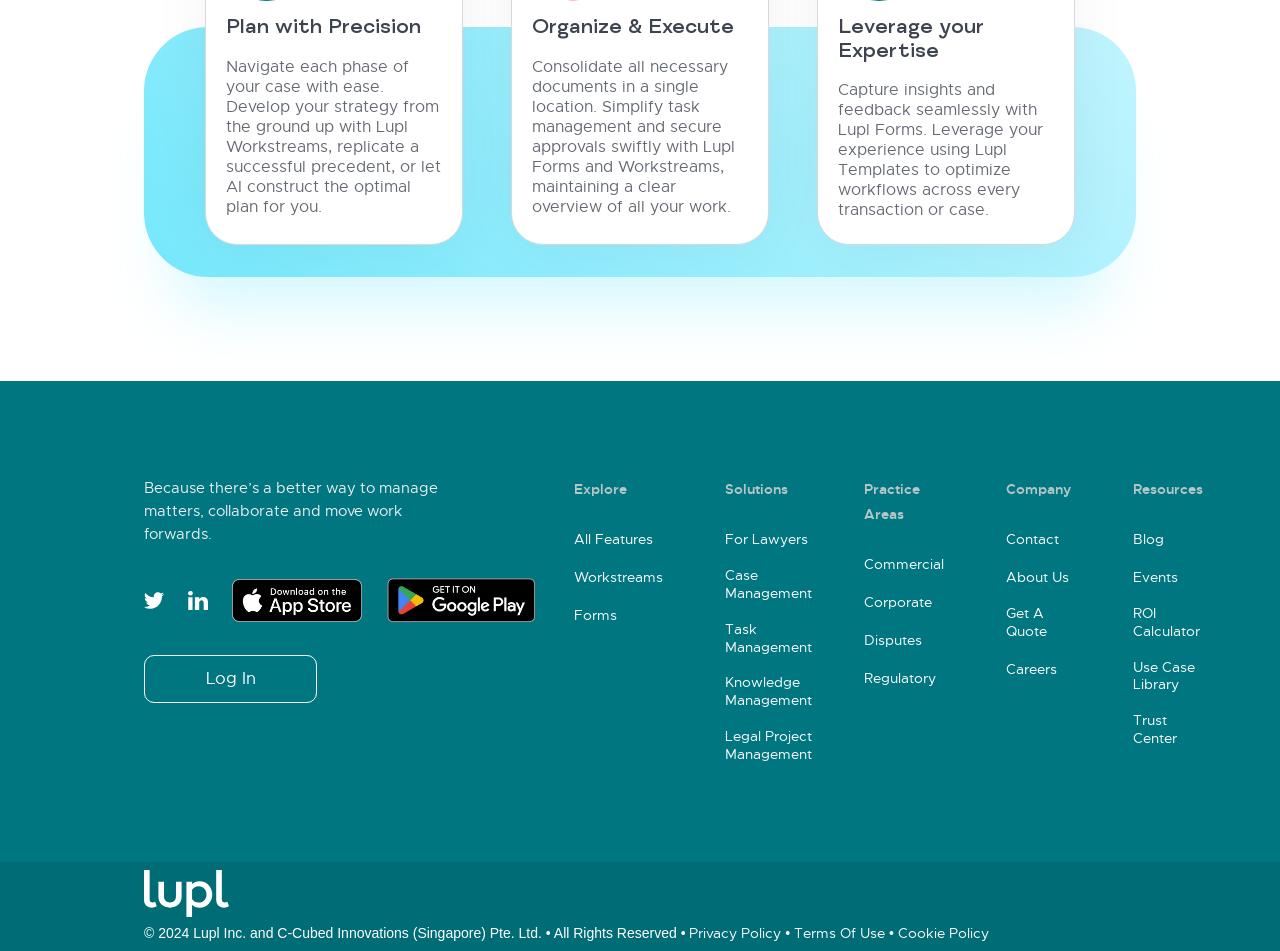Determine the bounding box for the HTML element described here: "Workstreams". The coordinates should be given as [left, top, right, bottom] with each number being a float between 0 and 1.

[0.448, 0.598, 0.518, 0.617]